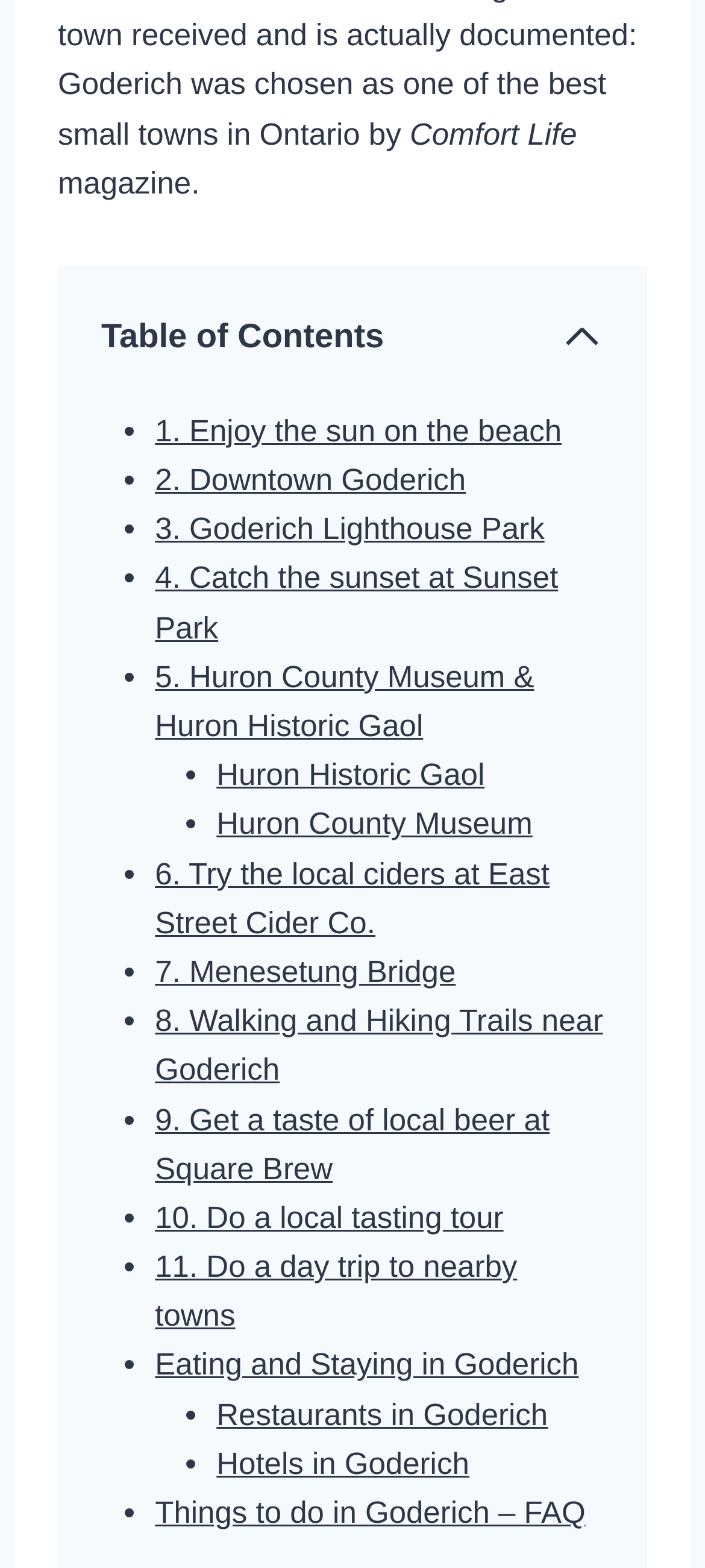Predict the bounding box coordinates of the UI element that matches this description: "Eating and Staying in Goderich". The coordinates should be in the format [left, top, right, bottom] with each value between 0 and 1.

[0.22, 0.86, 0.821, 0.882]